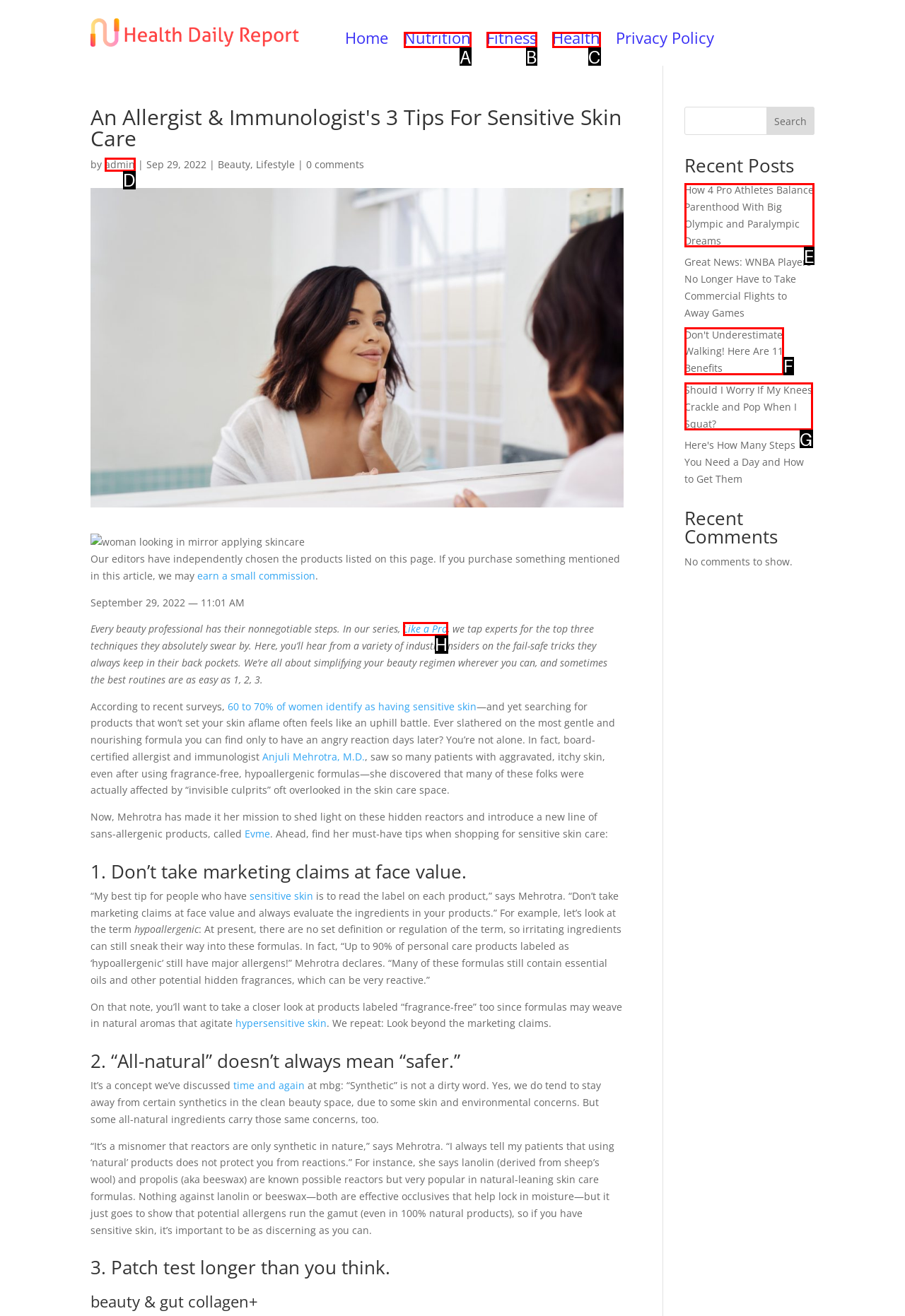Find the HTML element that matches the description: Nutrition. Answer using the letter of the best match from the available choices.

A